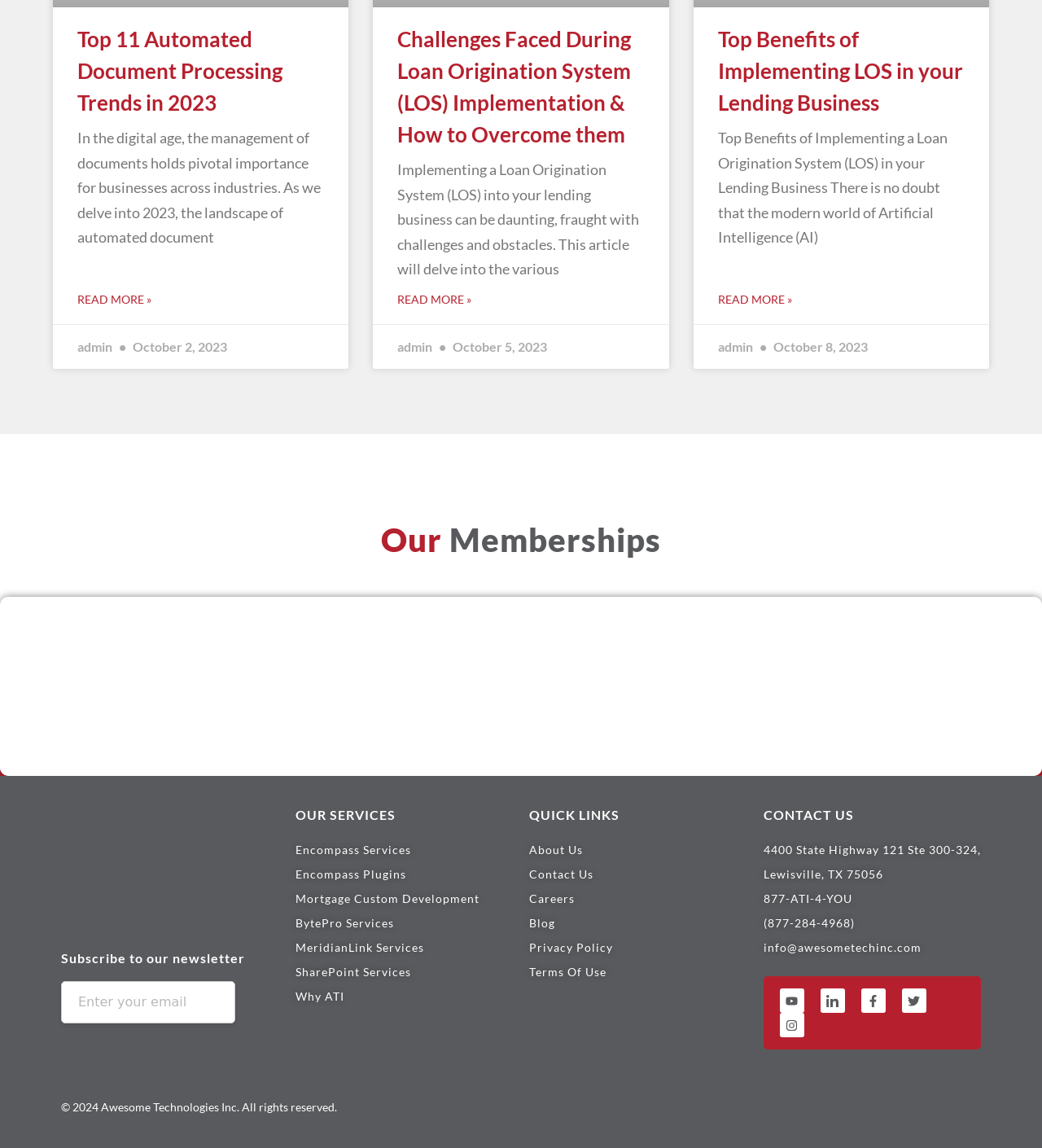What social media platforms is ATI on?
Look at the screenshot and respond with one word or a short phrase.

Youtube, LinkedIn, Facebook, Twitter, Instagram